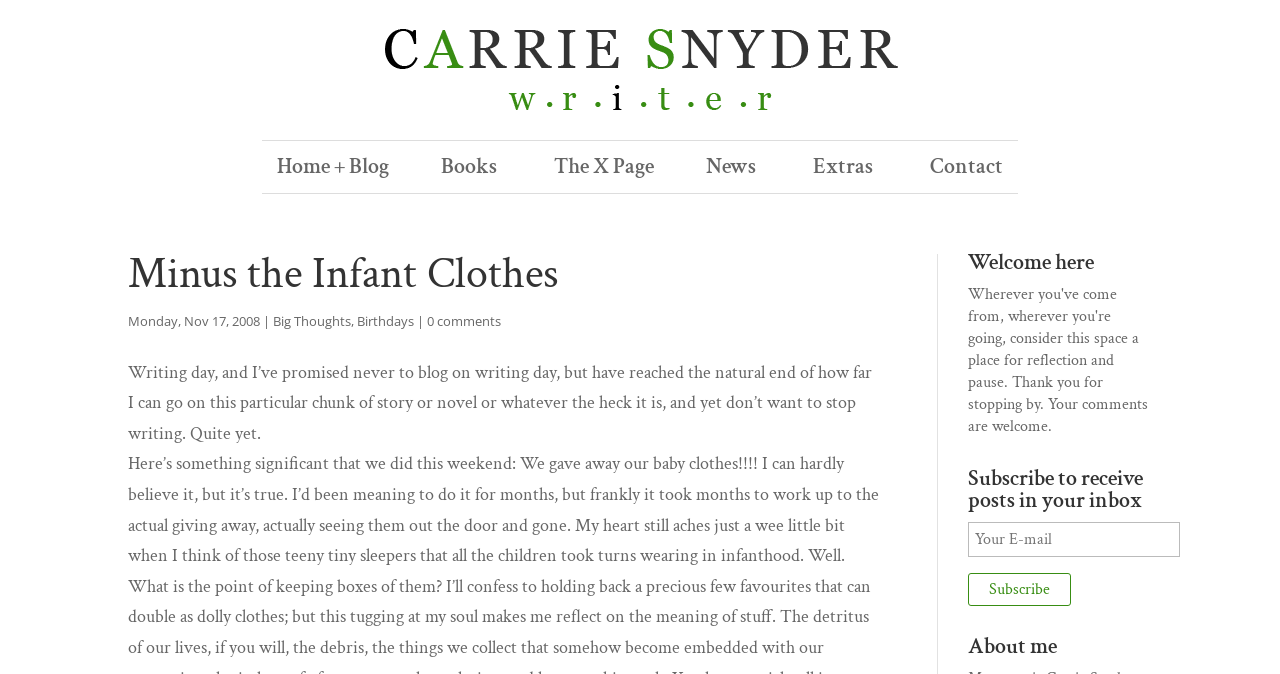Identify and provide the title of the webpage.

Minus the Infant Clothes